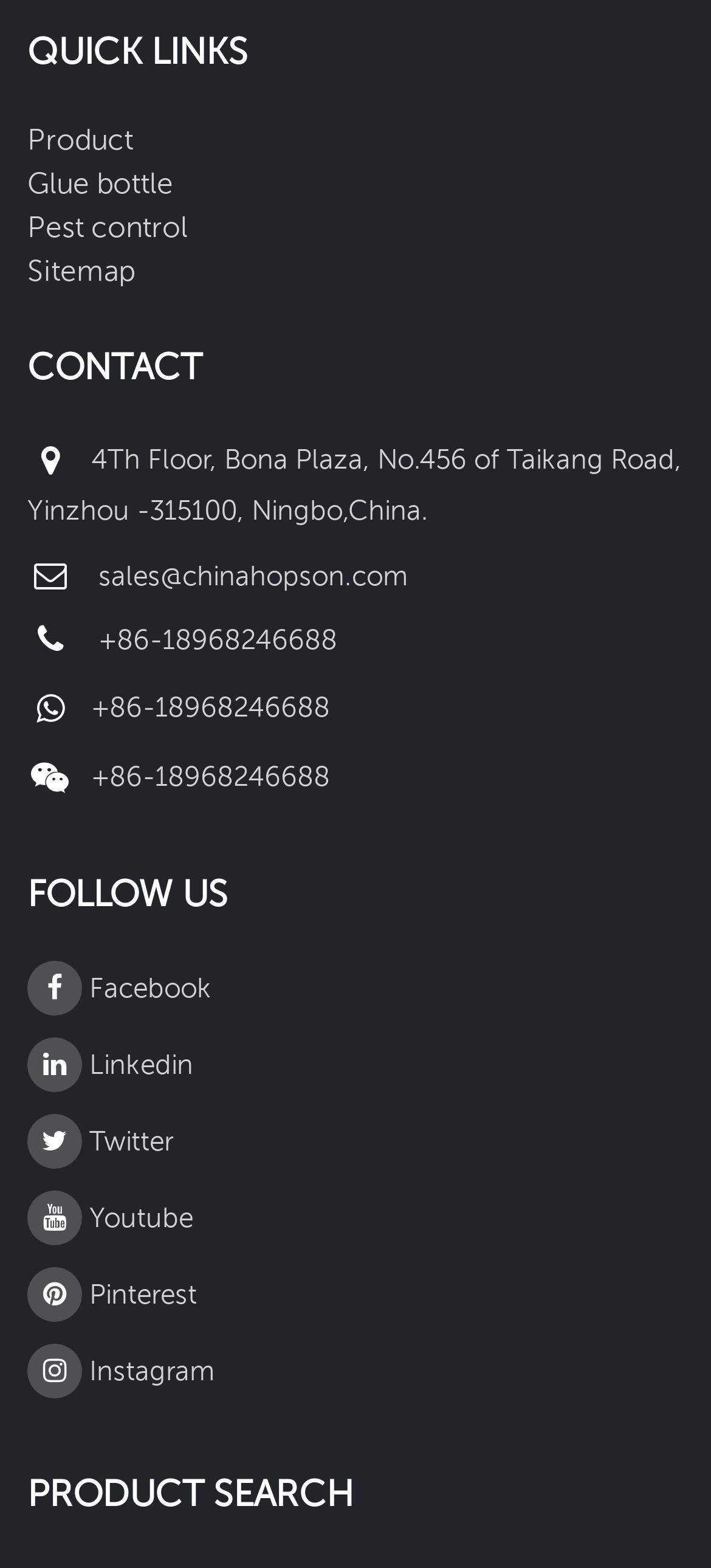Provide the bounding box coordinates for the UI element described in this sentence: "Glue bottle". The coordinates should be four float values between 0 and 1, i.e., [left, top, right, bottom].

[0.038, 0.105, 0.244, 0.127]